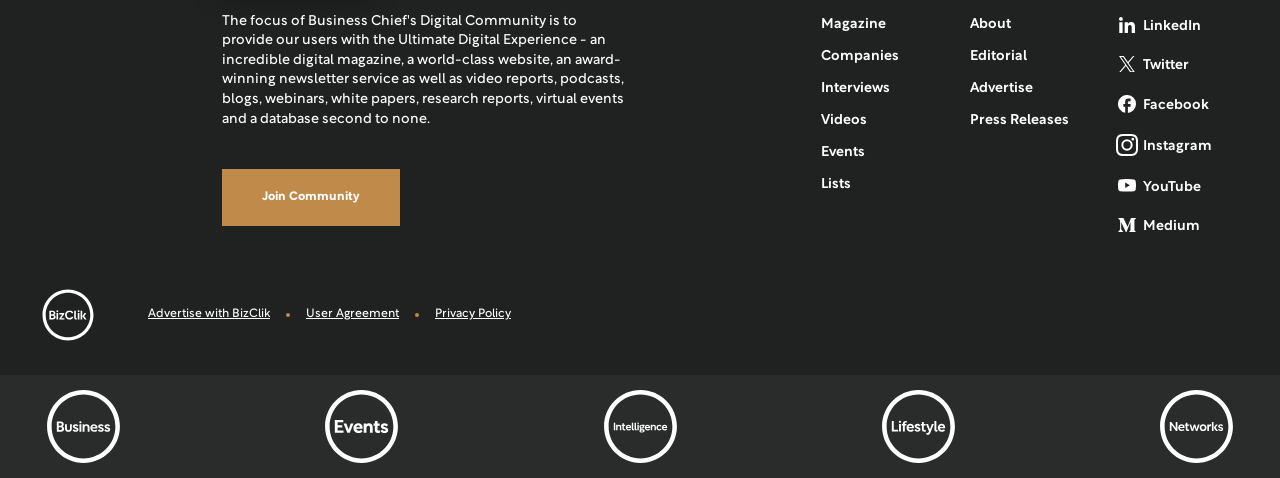Find and provide the bounding box coordinates for the UI element described here: "Companies". The coordinates should be given as four float numbers between 0 and 1: [left, top, right, bottom].

[0.641, 0.079, 0.702, 0.15]